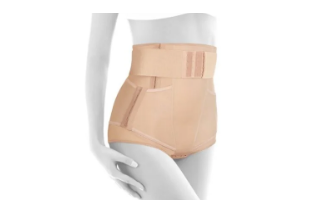Describe the image with as much detail as possible.

This image features a beige high-waisted abdominal binder, commonly referred to as a "faja." Designed for post-surgical recovery, particularly after procedures such as tummy tucks, this garment provides support and compression to the abdominal area. The binder is characterized by reinforced stitching and adjustable straps, which help ensure a snug fit while allowing for comfortable wear. This type of garment is essential for promoting healing and reducing swelling, making it a popular choice for individuals seeking to enhance their body contour following cosmetic surgery.